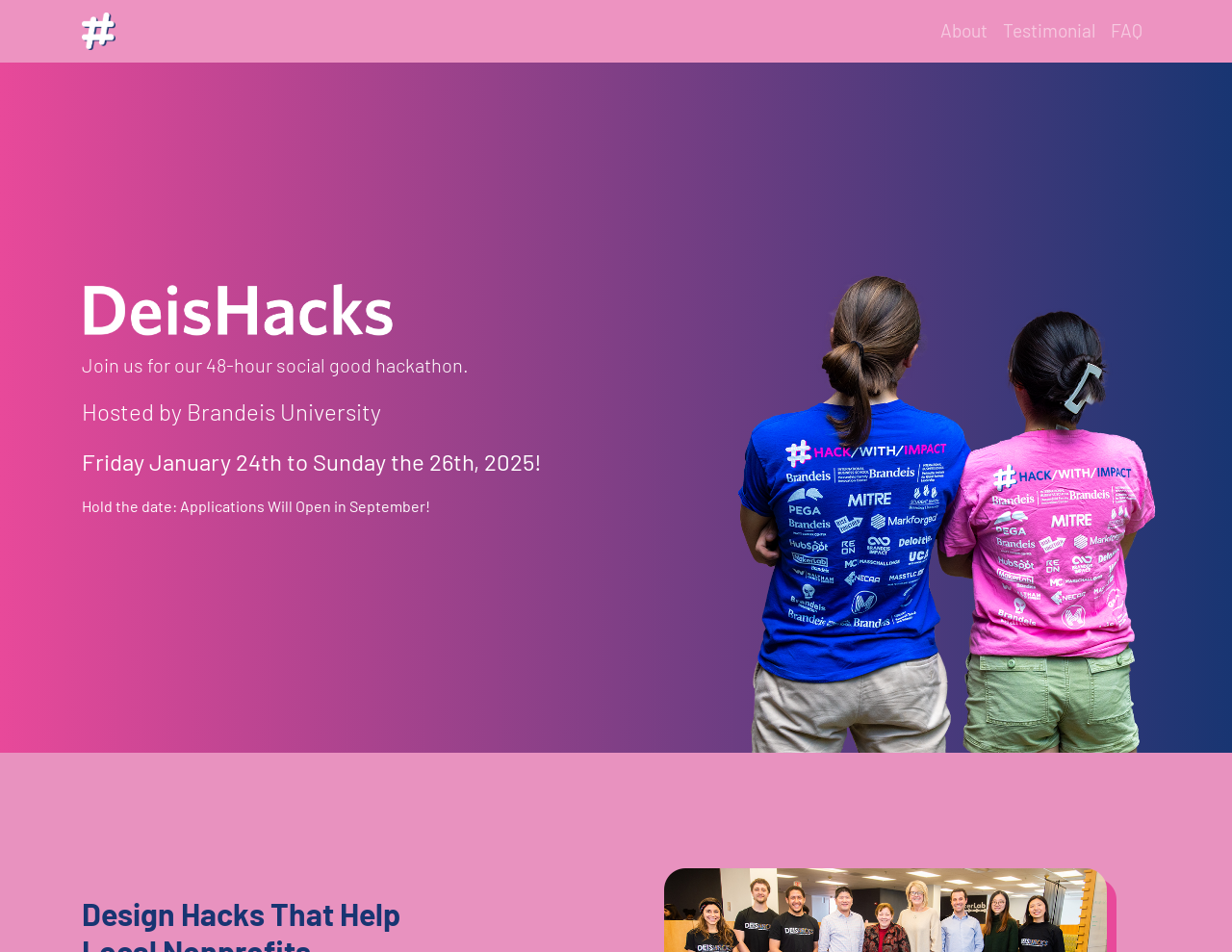Using the information in the image, could you please answer the following question in detail:
What is the date of the event?

I found this information in the text 'Friday January 24th to Sunday the 26th, 2025!' which explicitly states the date of the event.